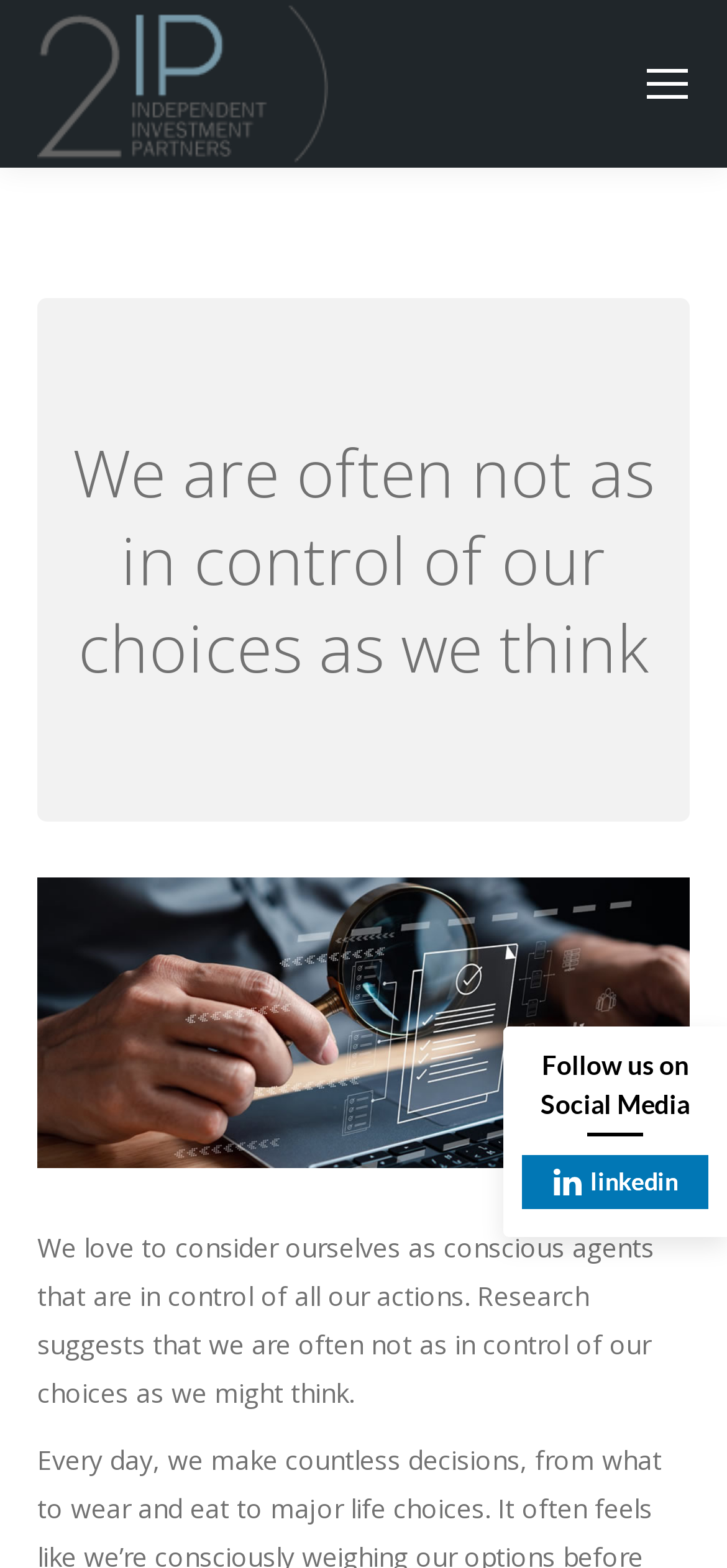What is the name of the investment partners?
Based on the screenshot, provide your answer in one word or phrase.

2IP Independent Investment Partners